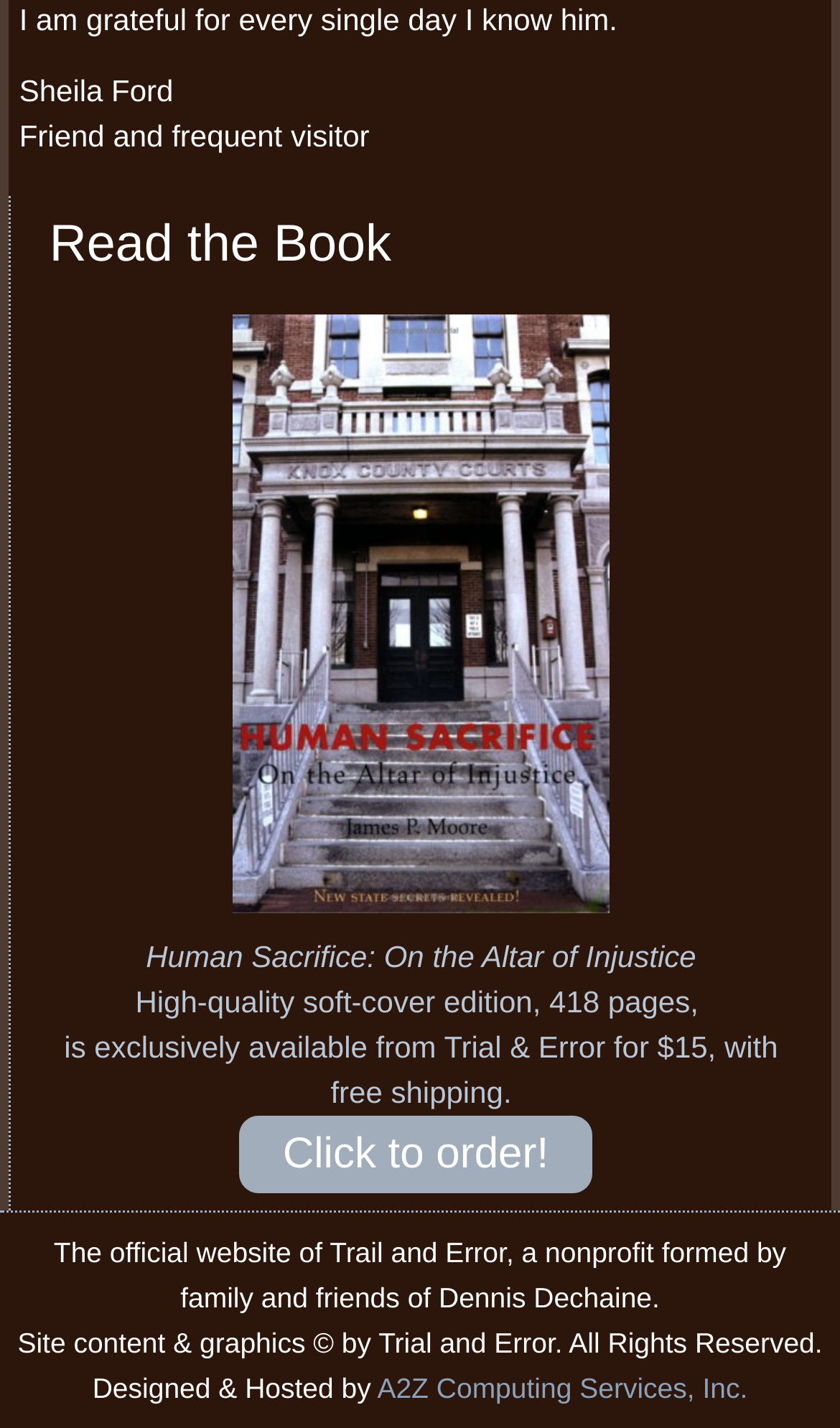Answer in one word or a short phrase: 
What is the name of the person mentioned on the webpage?

Dennis Dechaine